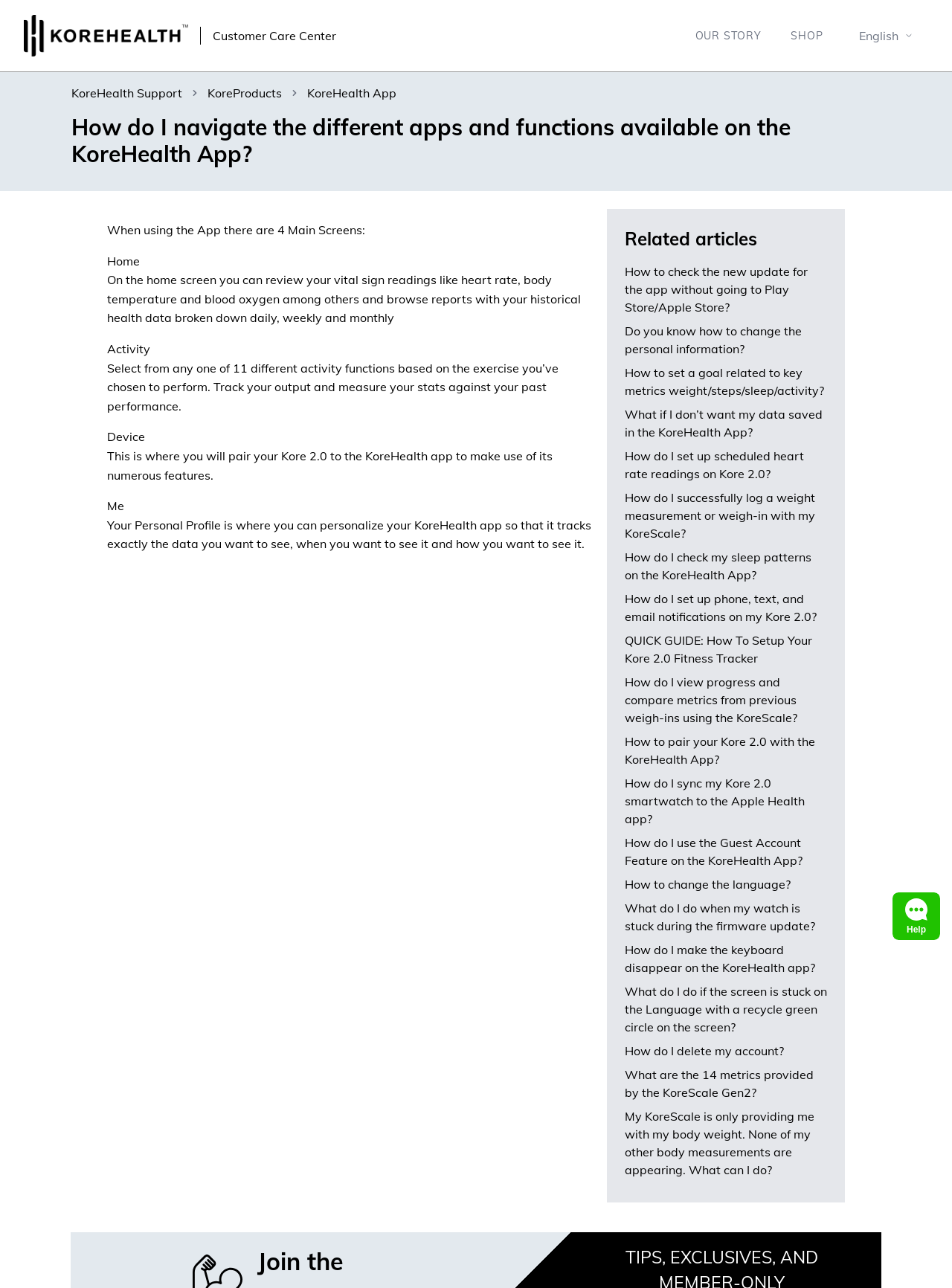Show the bounding box coordinates of the element that should be clicked to complete the task: "Send an email to the company".

None